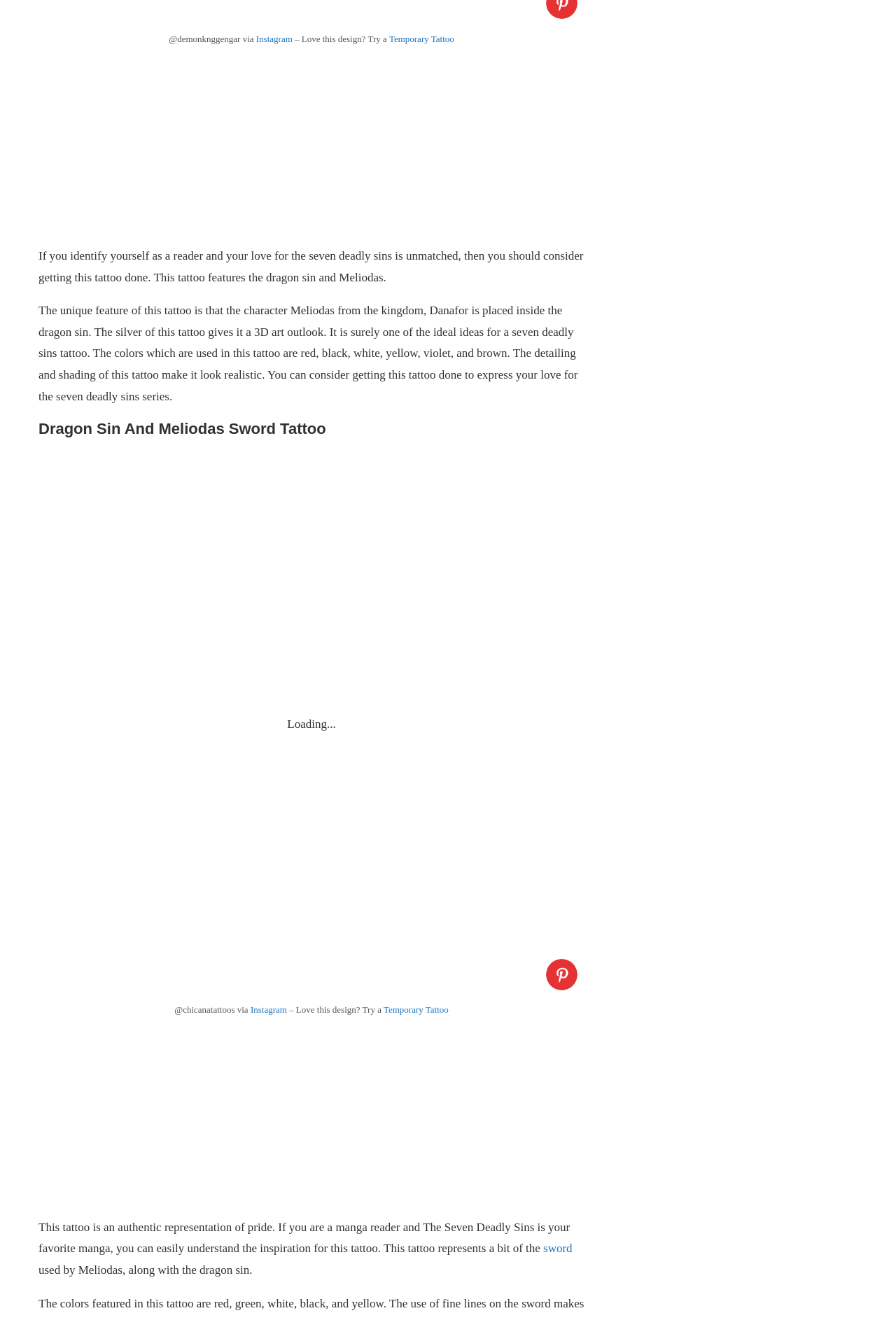What is the color of the tattoo? Analyze the screenshot and reply with just one word or a short phrase.

Multi-colored